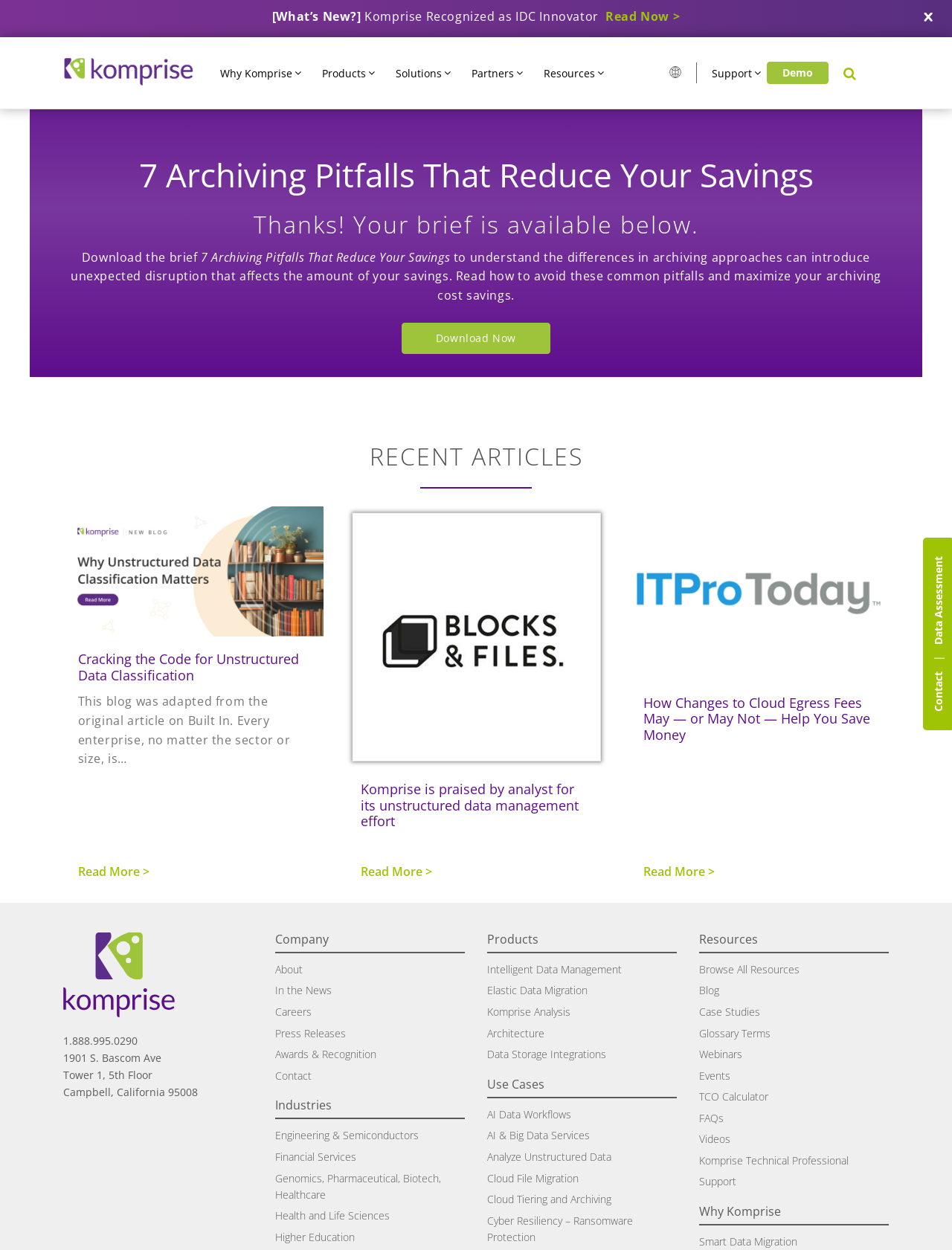Could you determine the bounding box coordinates of the clickable element to complete the instruction: "Click the 'Demo' link"? Provide the coordinates as four float numbers between 0 and 1, i.e., [left, top, right, bottom].

[0.805, 0.049, 0.87, 0.067]